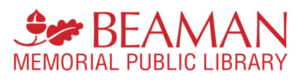Where is the Beaman Memorial Public Library located?
From the details in the image, answer the question comprehensively.

According to the caption, the Beaman Memorial Public Library is located at 8 Newton Street in West Boylston, Massachusetts. This address is provided to identify the specific location of the library.